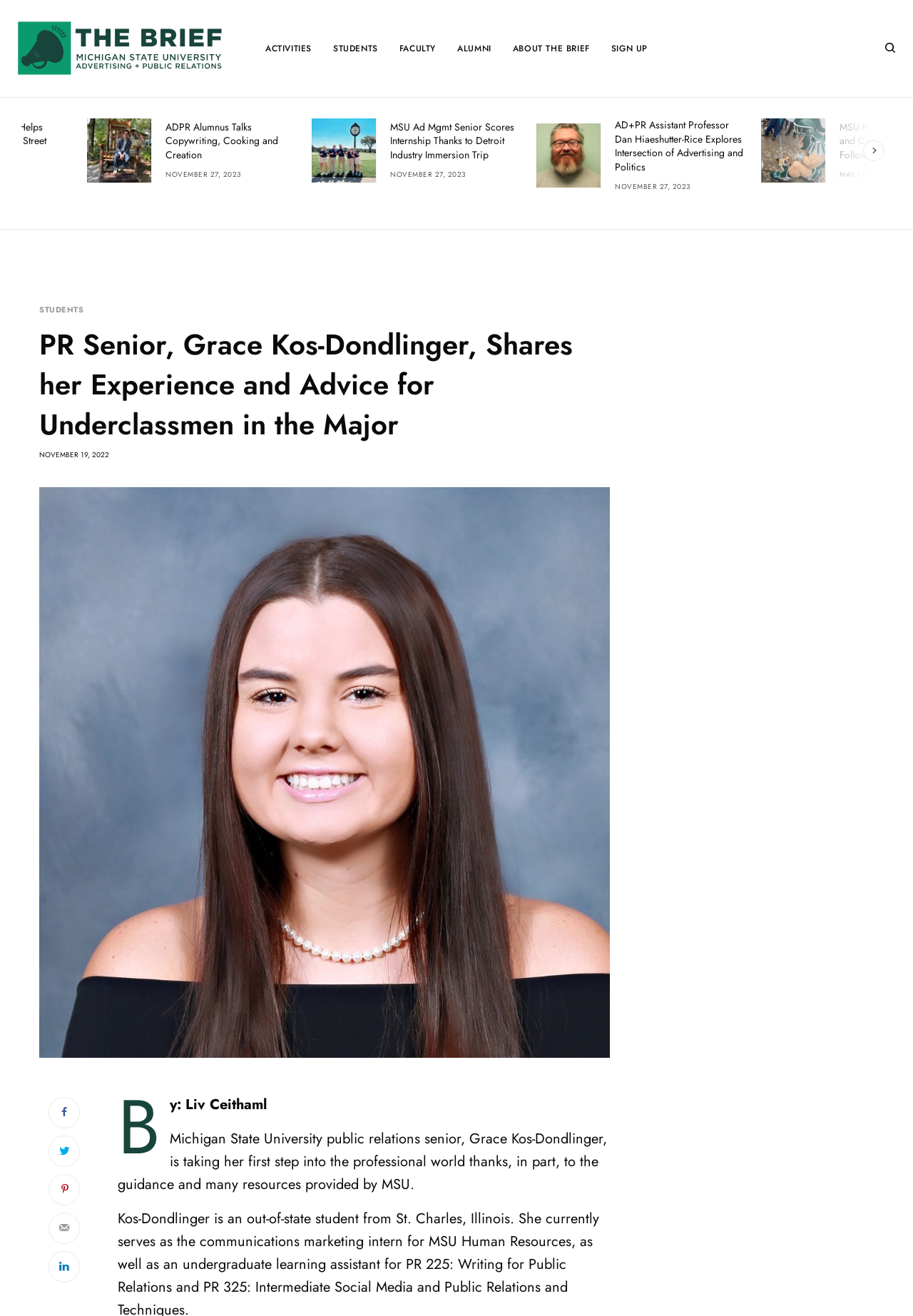What is the date of the article 'MSU Ad Mgmt Senior Scores Internship Thanks to Detroit Industry Immersion Trip'?
Refer to the image and provide a concise answer in one word or phrase.

NOVEMBER 27, 2023